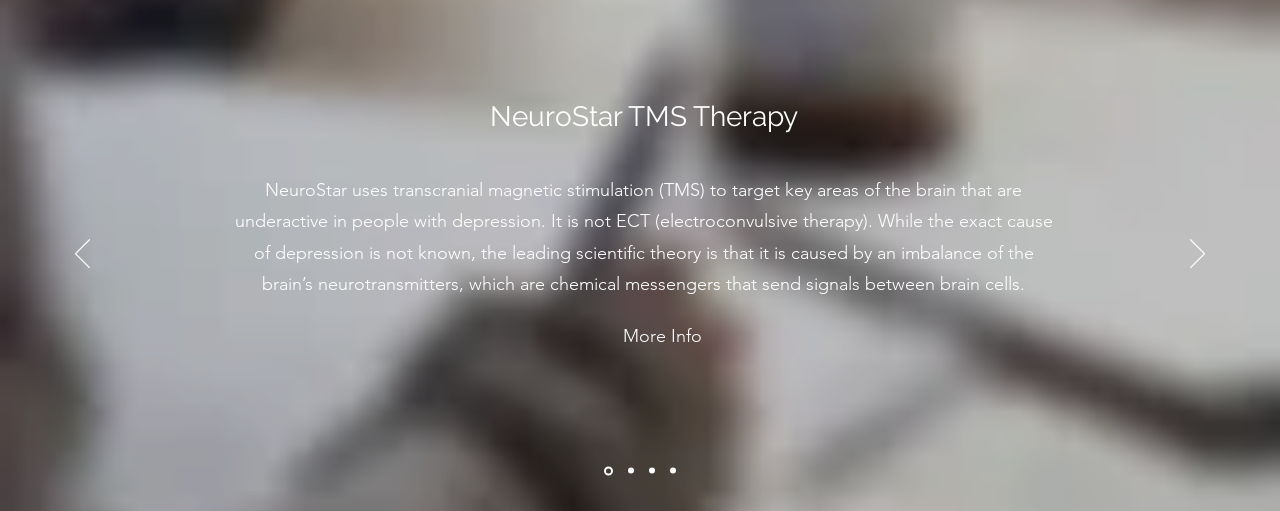Offer a detailed account of the various components present in the image.

The image showcases a slideshow segment featuring information about NeuroStar TMS Therapy. It emphasizes the innovative use of transcranial magnetic stimulation (TMS), a non-invasive treatment designed to target underactive areas of the brain in individuals suffering from depression. The text clarifies that this therapy differs from electroconvulsive therapy (ECT) and explains the prevailing theory about depression being linked to neurotransmitter imbalances. The caption highlights the importance of understanding this therapy as a viable option for those seeking relief from depression, further inviting viewers to explore more information through the provided link.